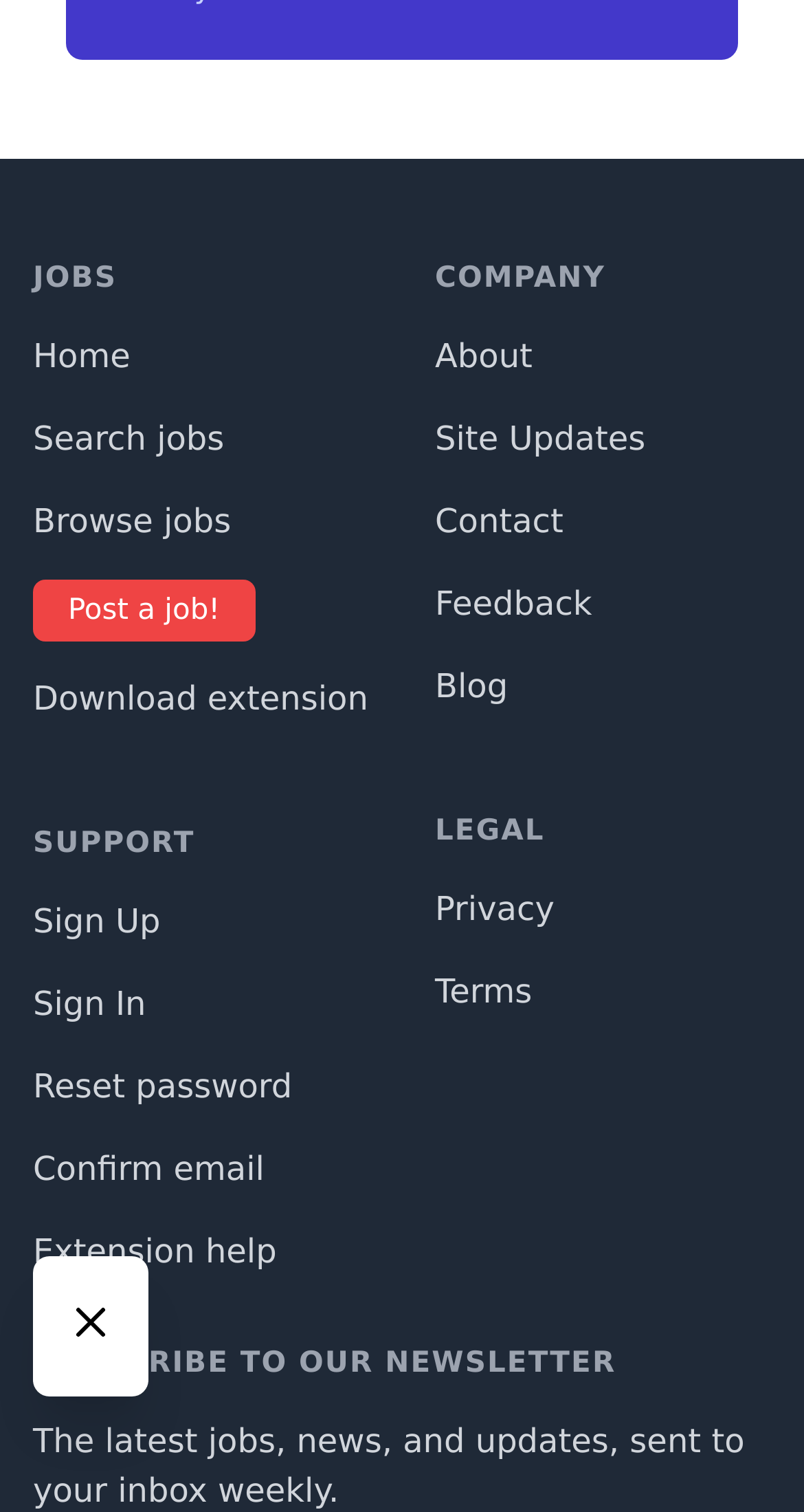What is the last link on the right side?
Please provide a single word or phrase based on the screenshot.

Blog